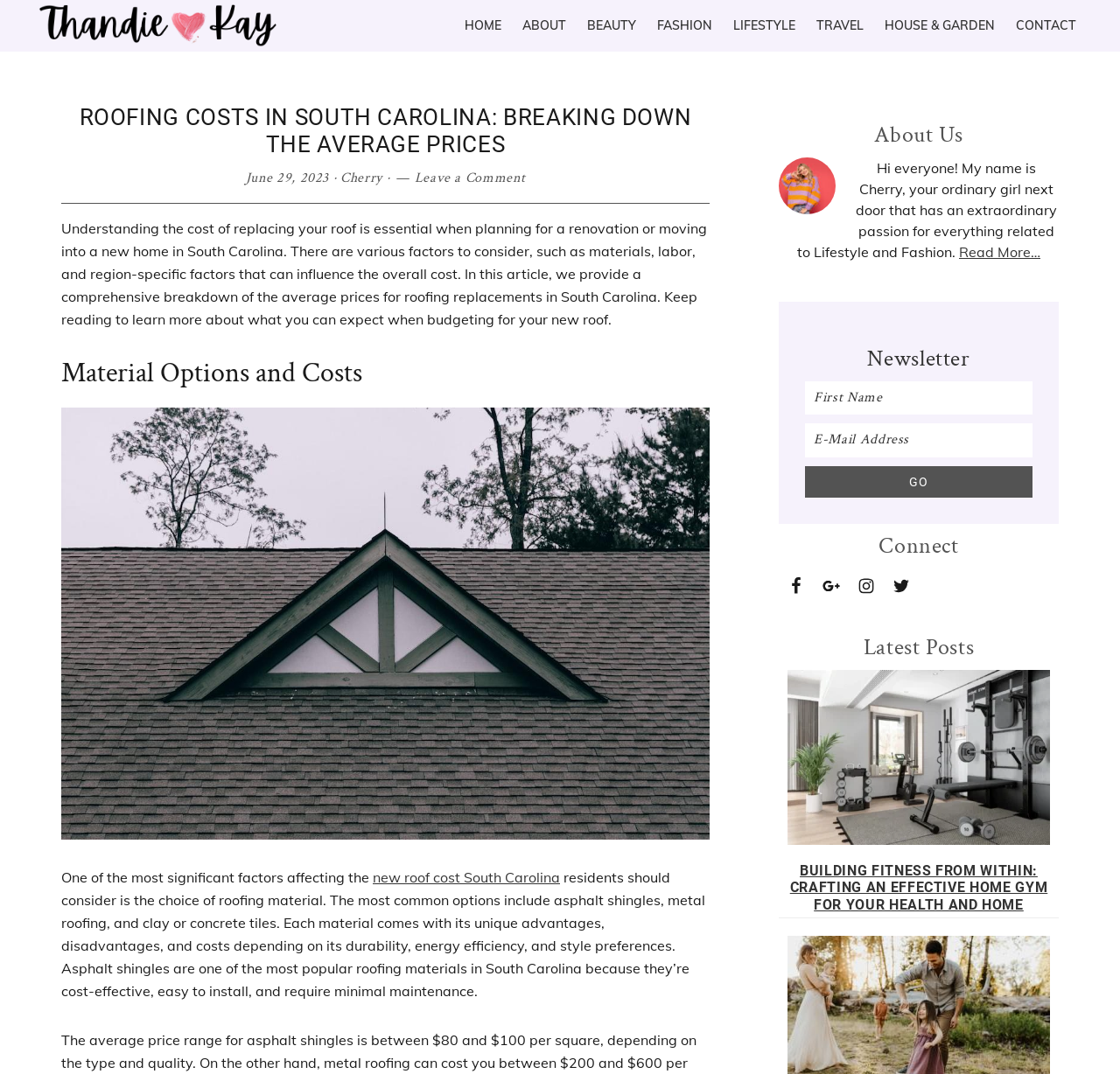Please determine the bounding box coordinates for the UI element described here. Use the format (top-left x, top-left y, bottom-right x, bottom-right y) with values bounded between 0 and 1: Twitter

[0.789, 0.529, 0.82, 0.562]